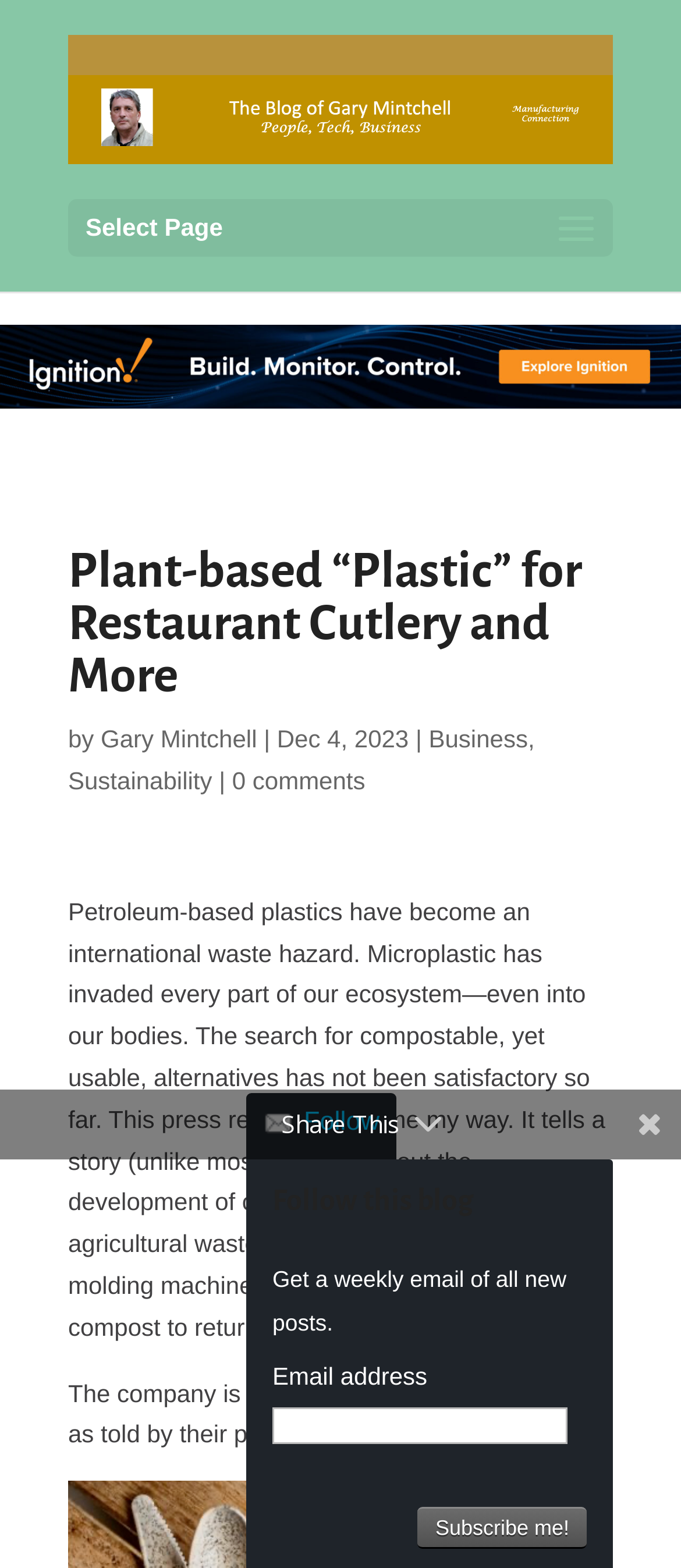Identify and provide the bounding box for the element described by: "PlantSwitch".

[0.363, 0.879, 0.551, 0.897]